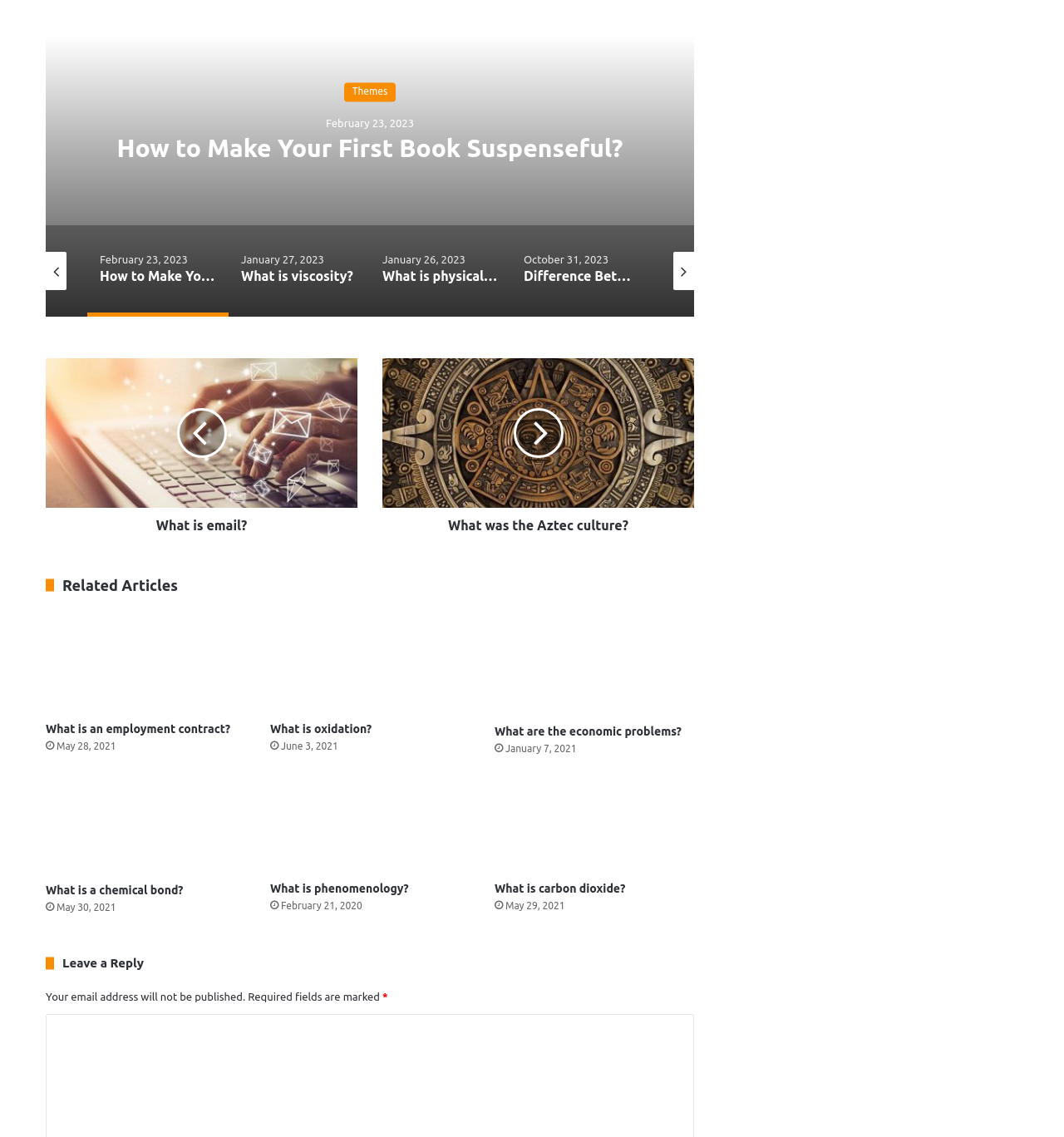How many related articles are listed?
Using the screenshot, give a one-word or short phrase answer.

9